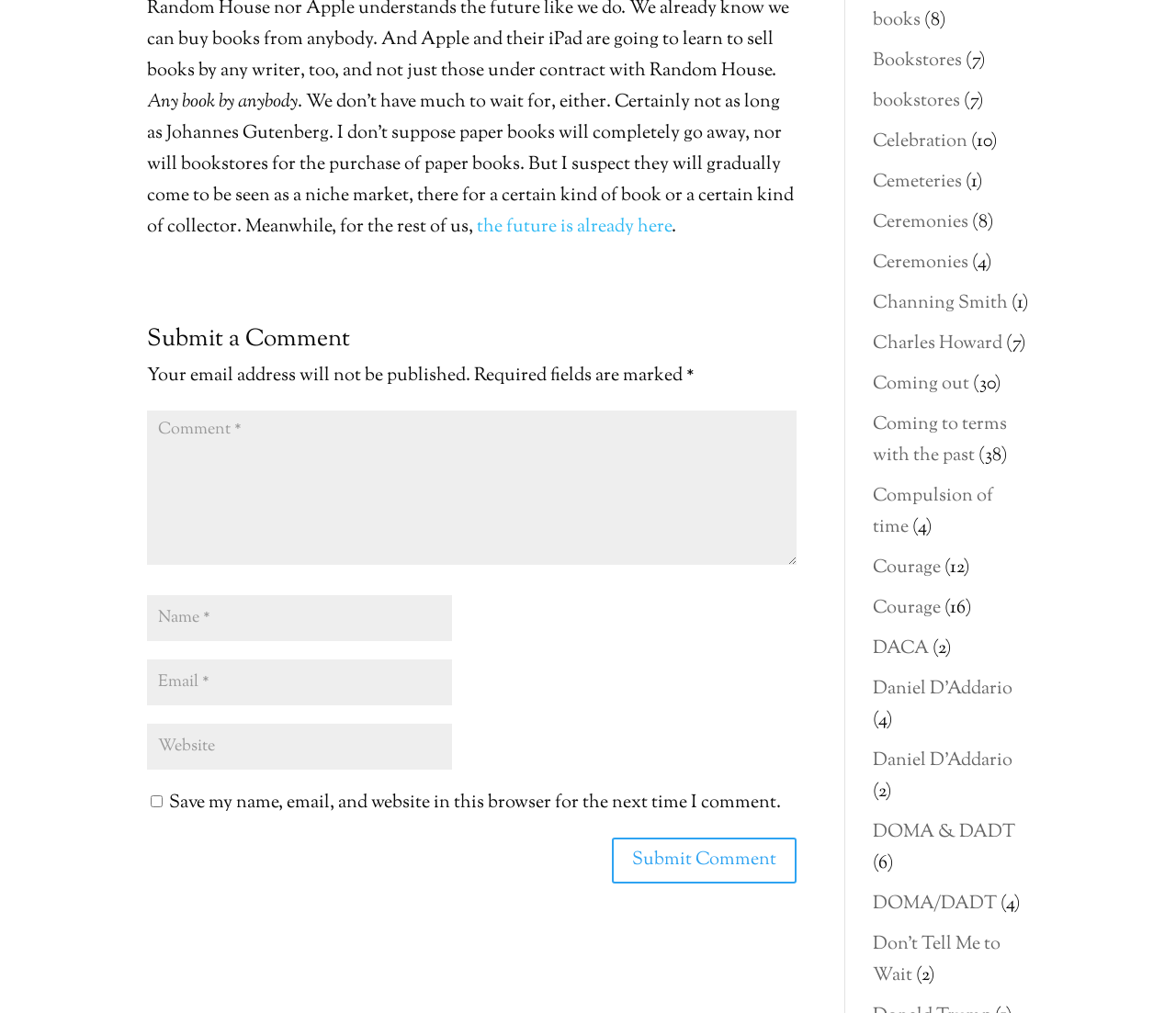Please identify the bounding box coordinates of the region to click in order to complete the given instruction: "Enter your comment in the 'Comment' field". The coordinates should be four float numbers between 0 and 1, i.e., [left, top, right, bottom].

[0.125, 0.405, 0.677, 0.558]